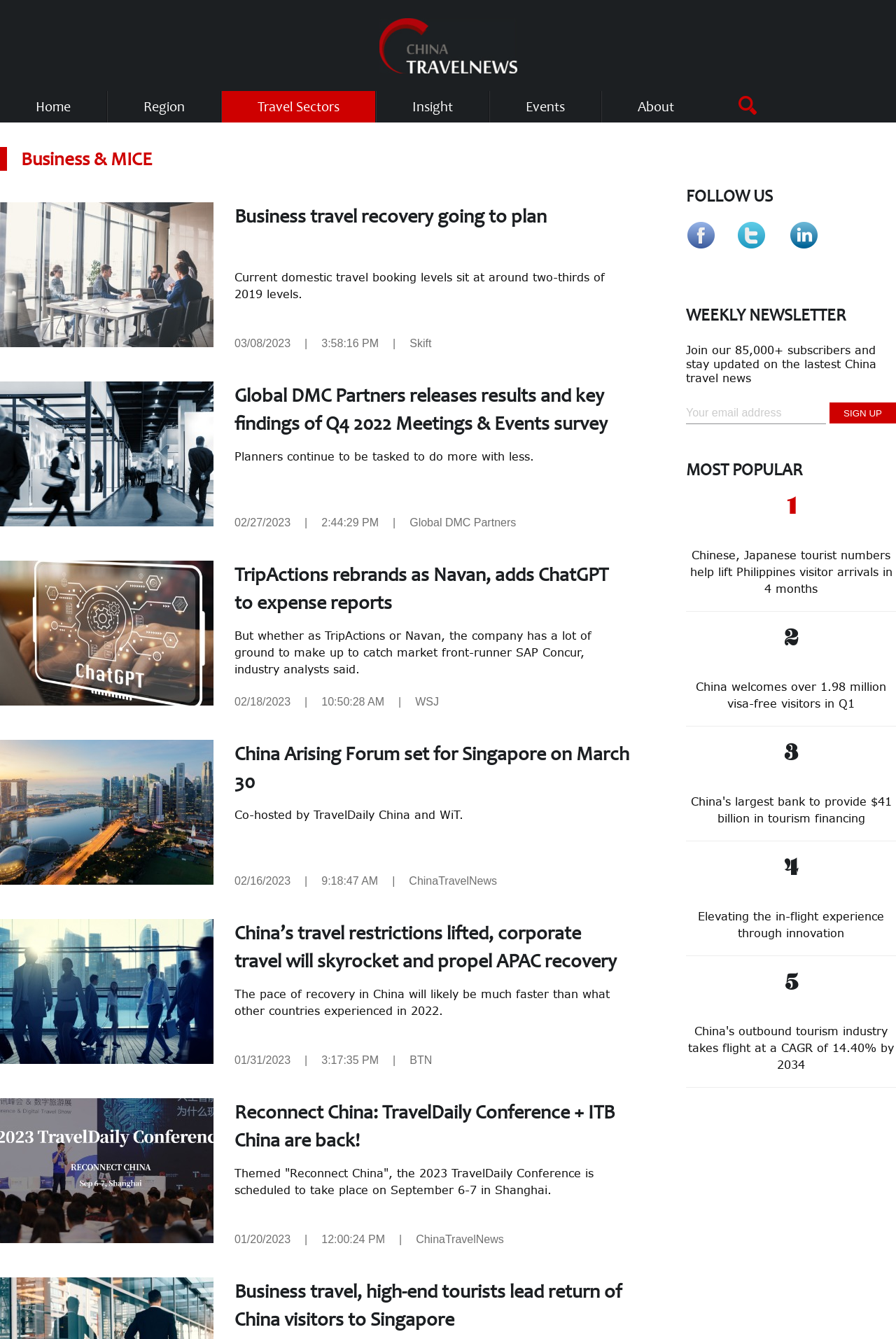Find the bounding box coordinates of the clickable element required to execute the following instruction: "Subscribe to the weekly newsletter". Provide the coordinates as four float numbers between 0 and 1, i.e., [left, top, right, bottom].

[0.926, 0.301, 1.0, 0.316]